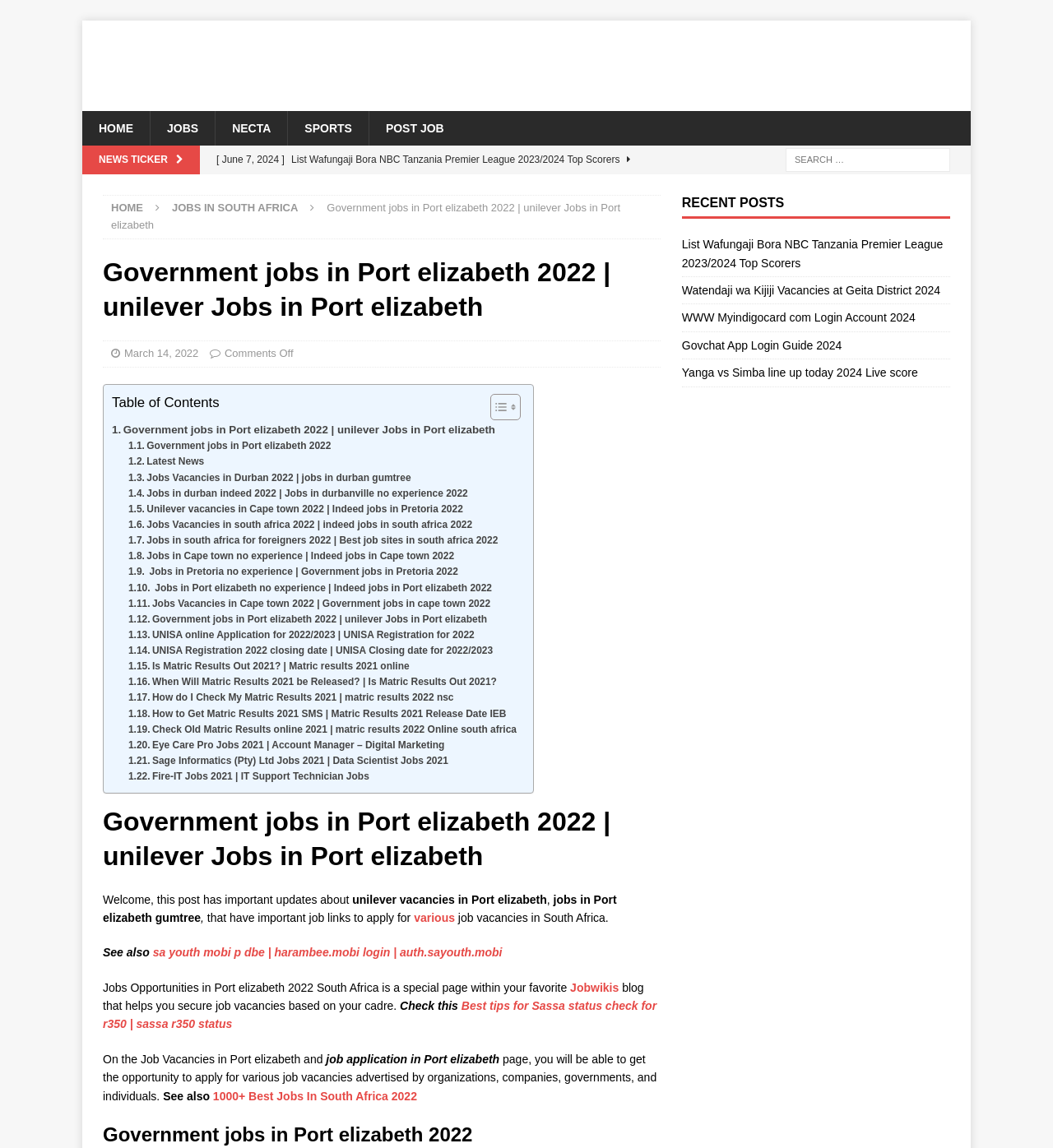Identify the main title of the webpage and generate its text content.

Government jobs in Port elizabeth 2022 | unilever Jobs in Port elizabeth